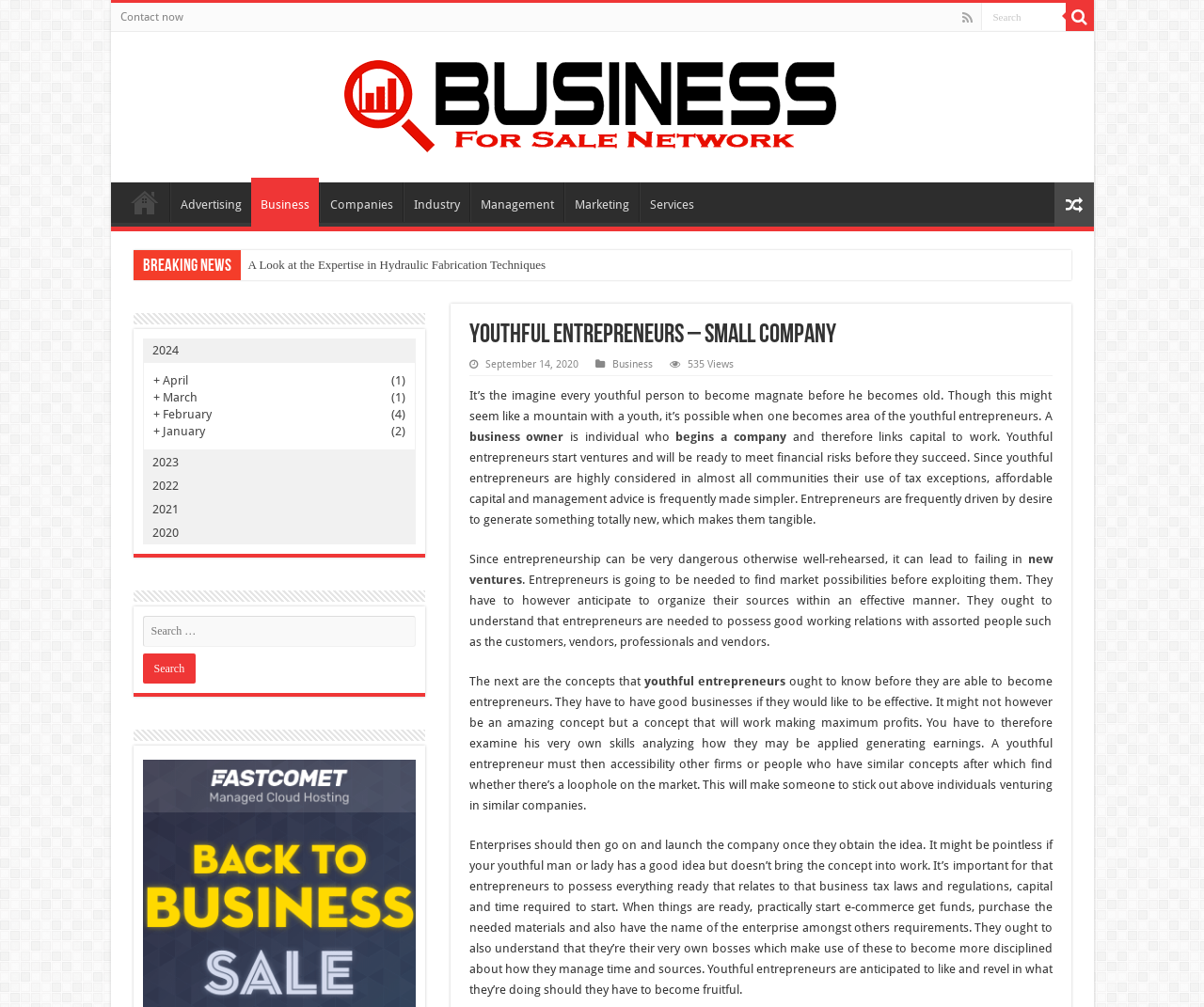Specify the bounding box coordinates for the region that must be clicked to perform the given instruction: "View news from September 14, 2020".

[0.403, 0.356, 0.48, 0.368]